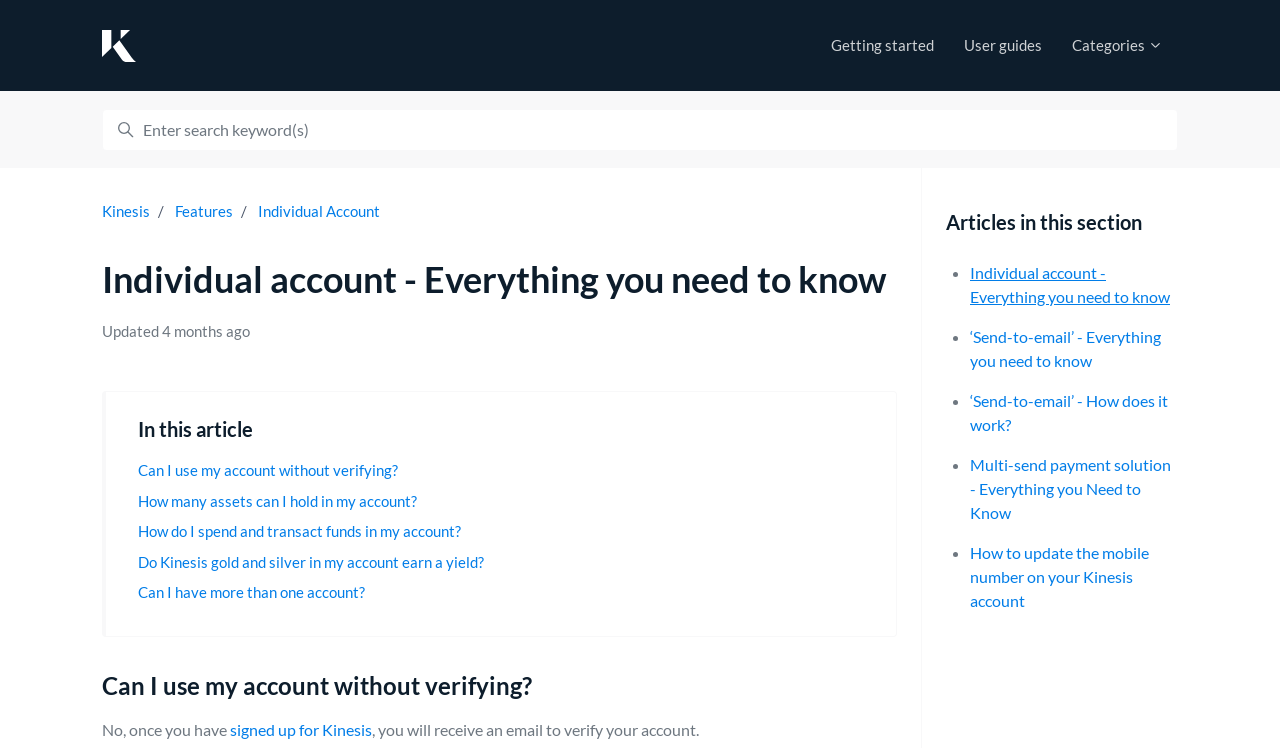Identify the bounding box coordinates of the section that should be clicked to achieve the task described: "Search for Kinesis".

[0.073, 0.146, 0.927, 0.202]